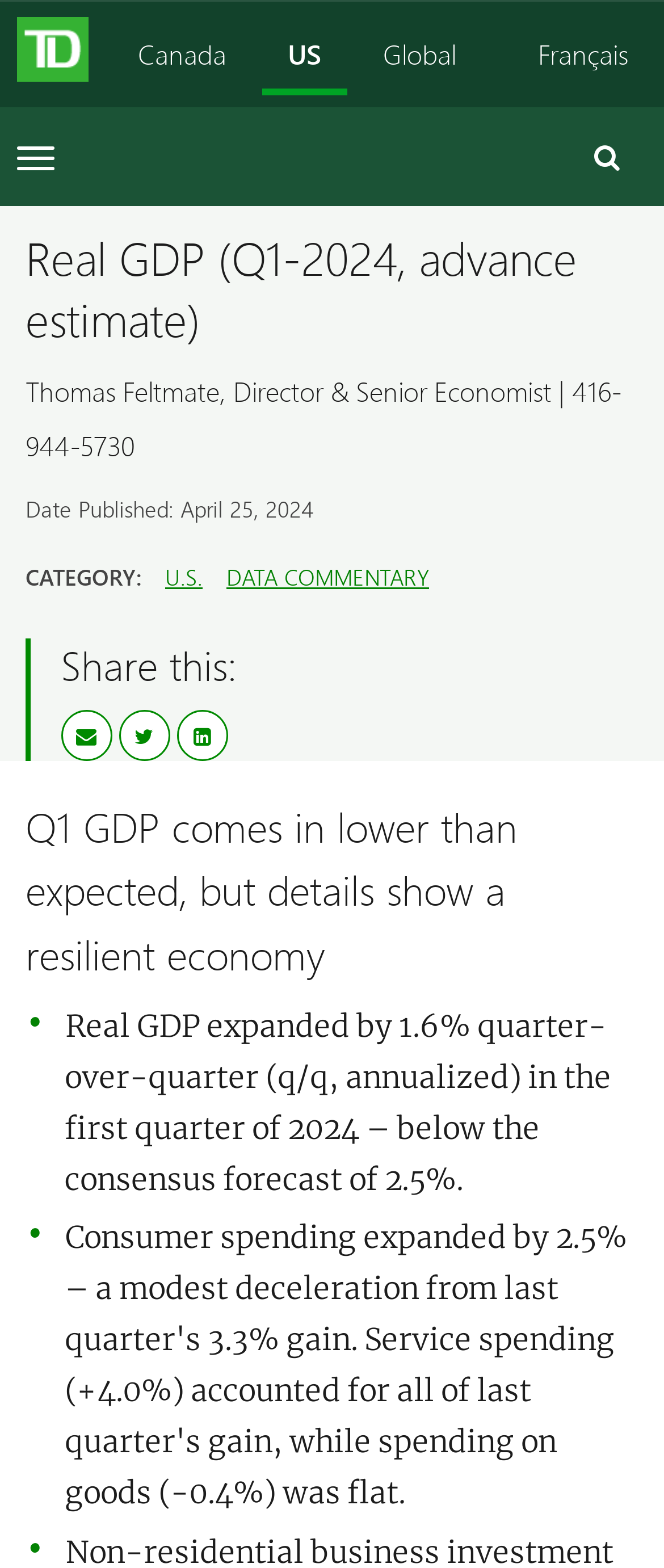Can you provide the bounding box coordinates for the element that should be clicked to implement the instruction: "Toggle navigation"?

[0.0, 0.084, 0.108, 0.118]